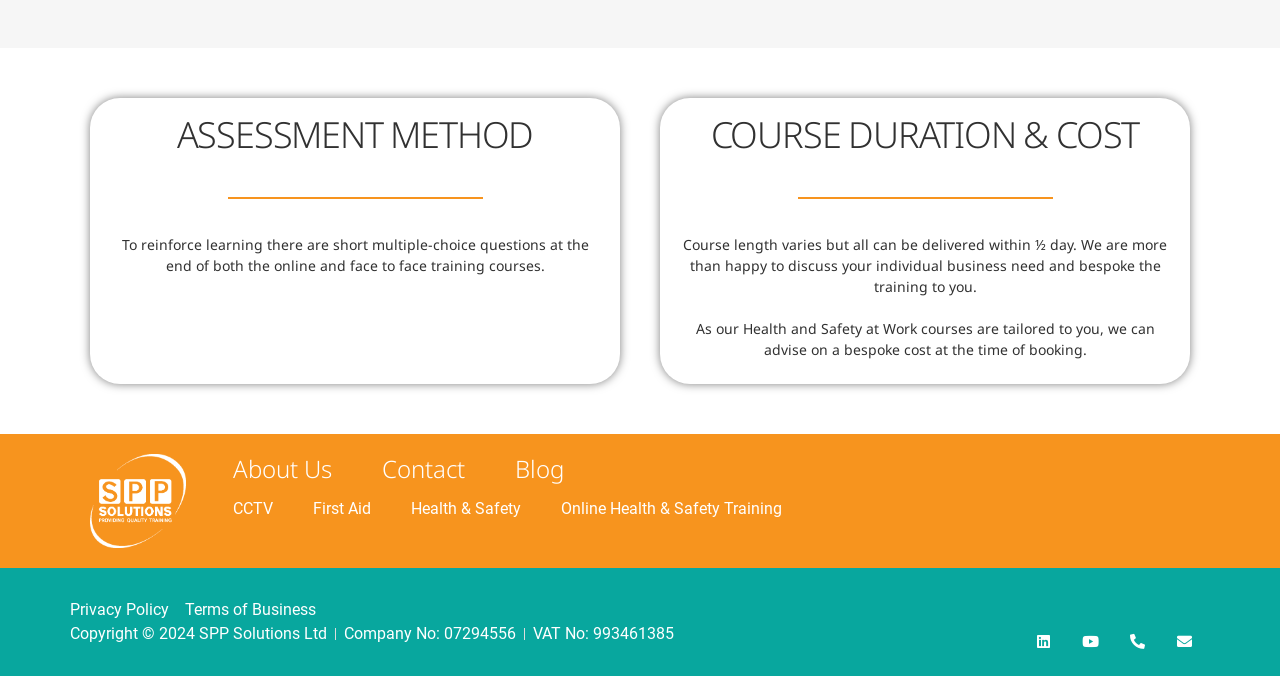What is the company's VAT number?
Can you provide a detailed and comprehensive answer to the question?

The webpage displays the company's VAT number, which is 993461385, along with the company number and copyright information at the bottom of the page.